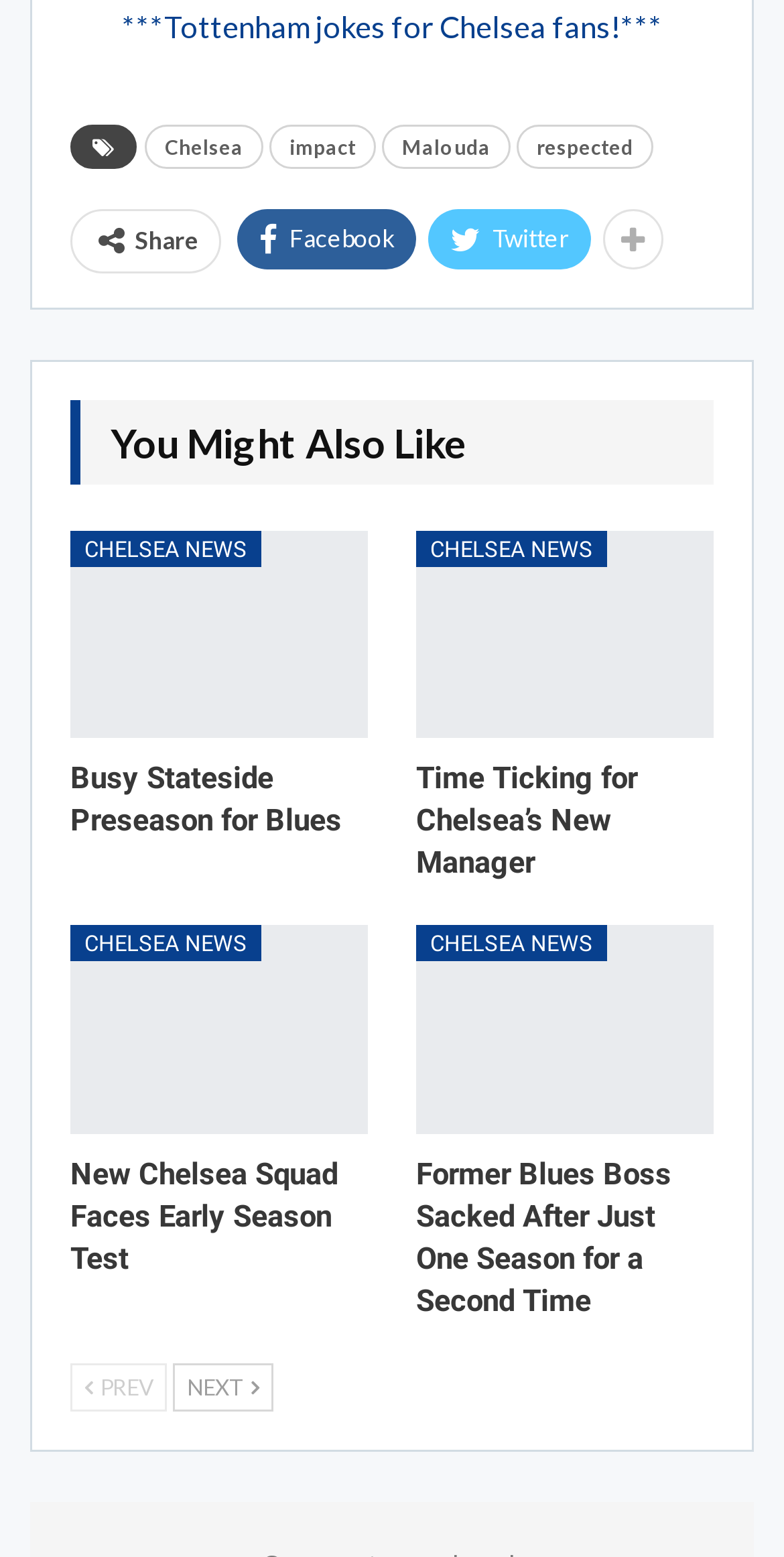What is the function of the 'Previous' and 'Next' buttons?
Ensure your answer is thorough and detailed.

The 'Previous' and 'Next' buttons are located at the bottom of the page and are used for navigation purposes, allowing users to move to previous or next pages.